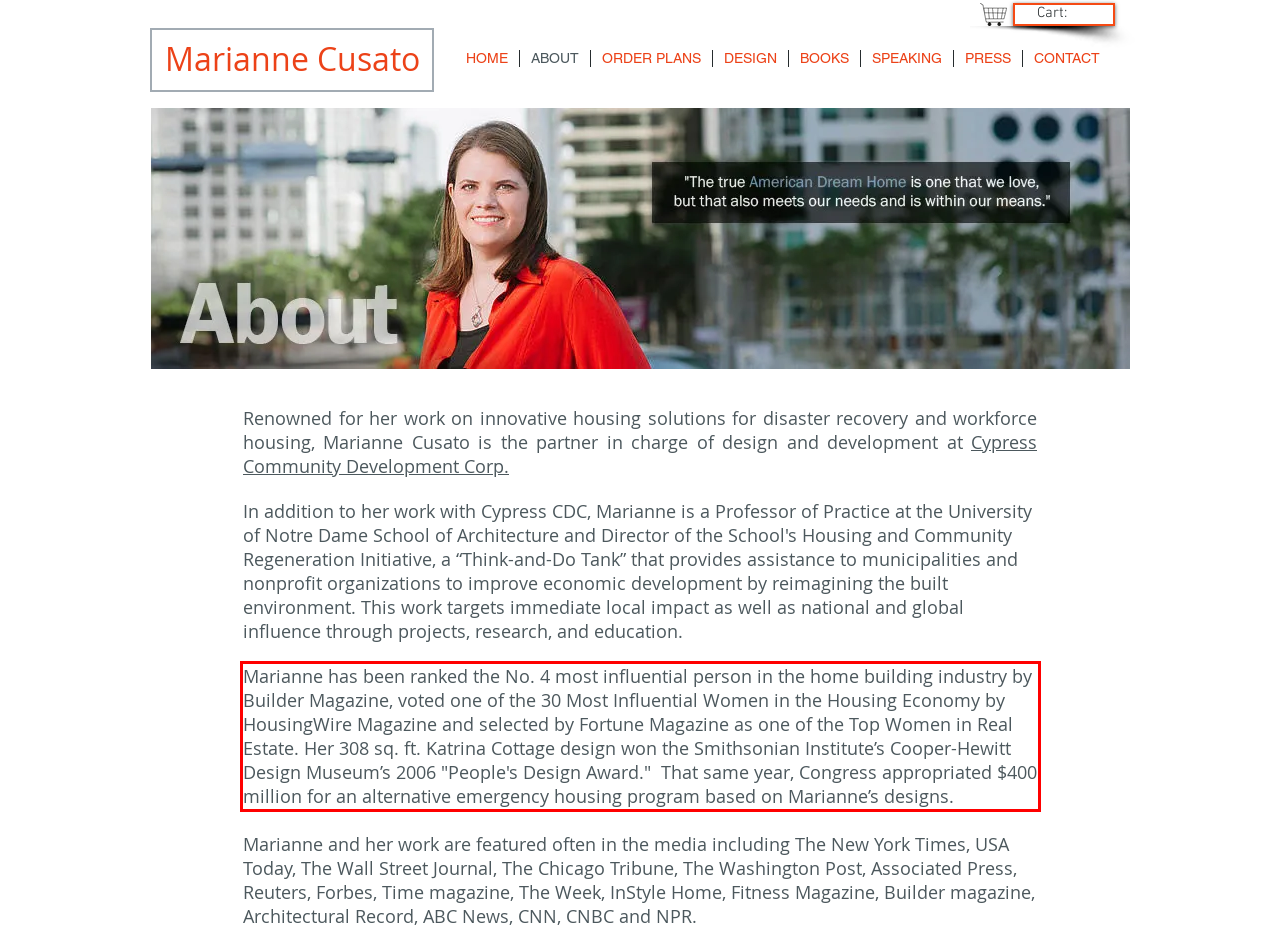You are provided with a screenshot of a webpage that includes a red bounding box. Extract and generate the text content found within the red bounding box.

Marianne has been ranked the No. 4 most influential person in the home building industry by Builder Magazine, voted one of the 30 Most Influential Women in the Housing Economy by HousingWire Magazine and selected by Fortune Magazine as one of the Top Women in Real Estate. Her 308 sq. ft. Katrina Cottage design won the Smithsonian Institute’s Cooper-Hewitt Design Museum’s 2006 "People's Design Award." That same year, Congress appropriated $400 million for an alternative emergency housing program based on Marianne’s designs.